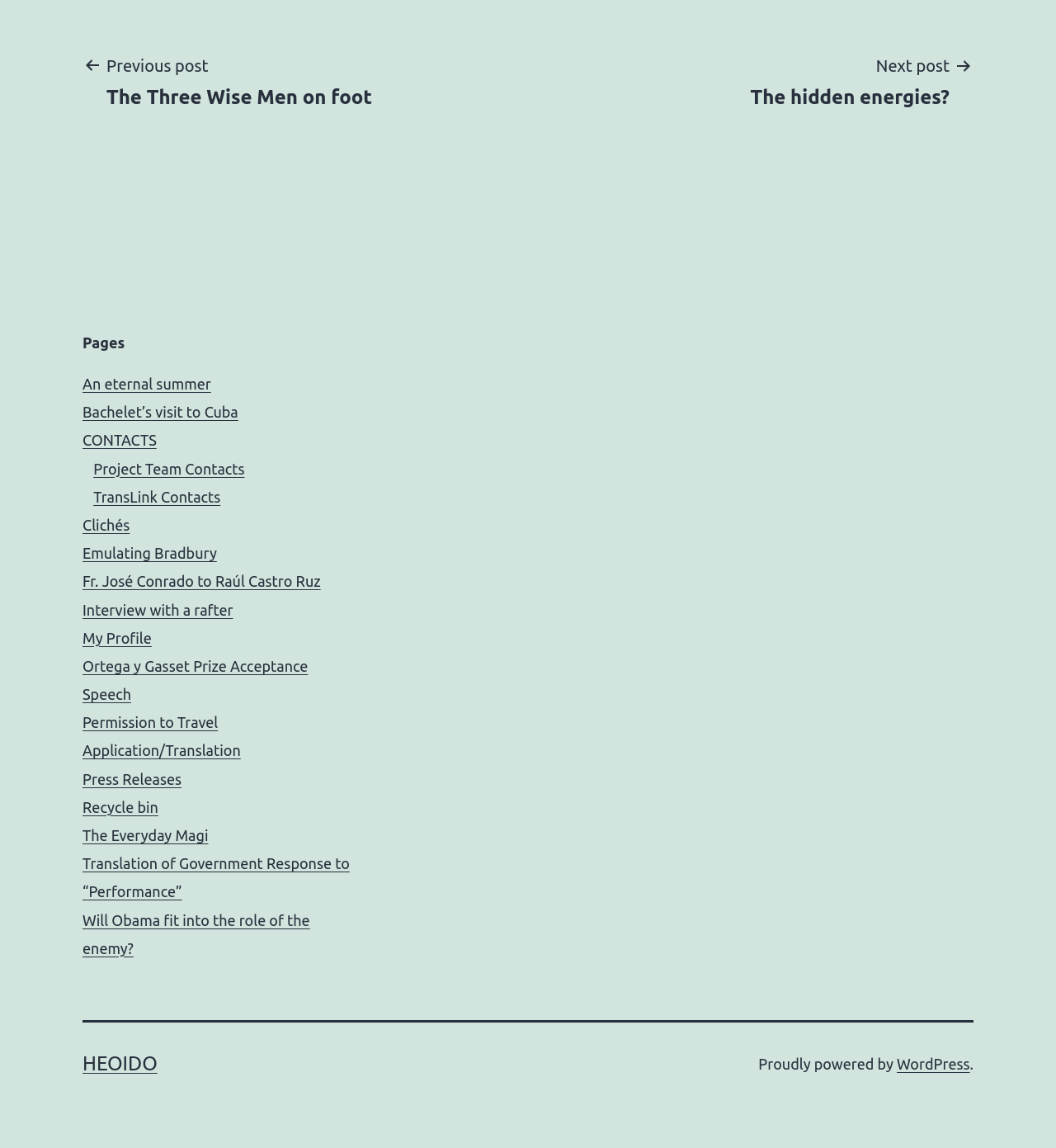Find the bounding box coordinates of the clickable area required to complete the following action: "visit WordPress".

[0.849, 0.92, 0.918, 0.934]